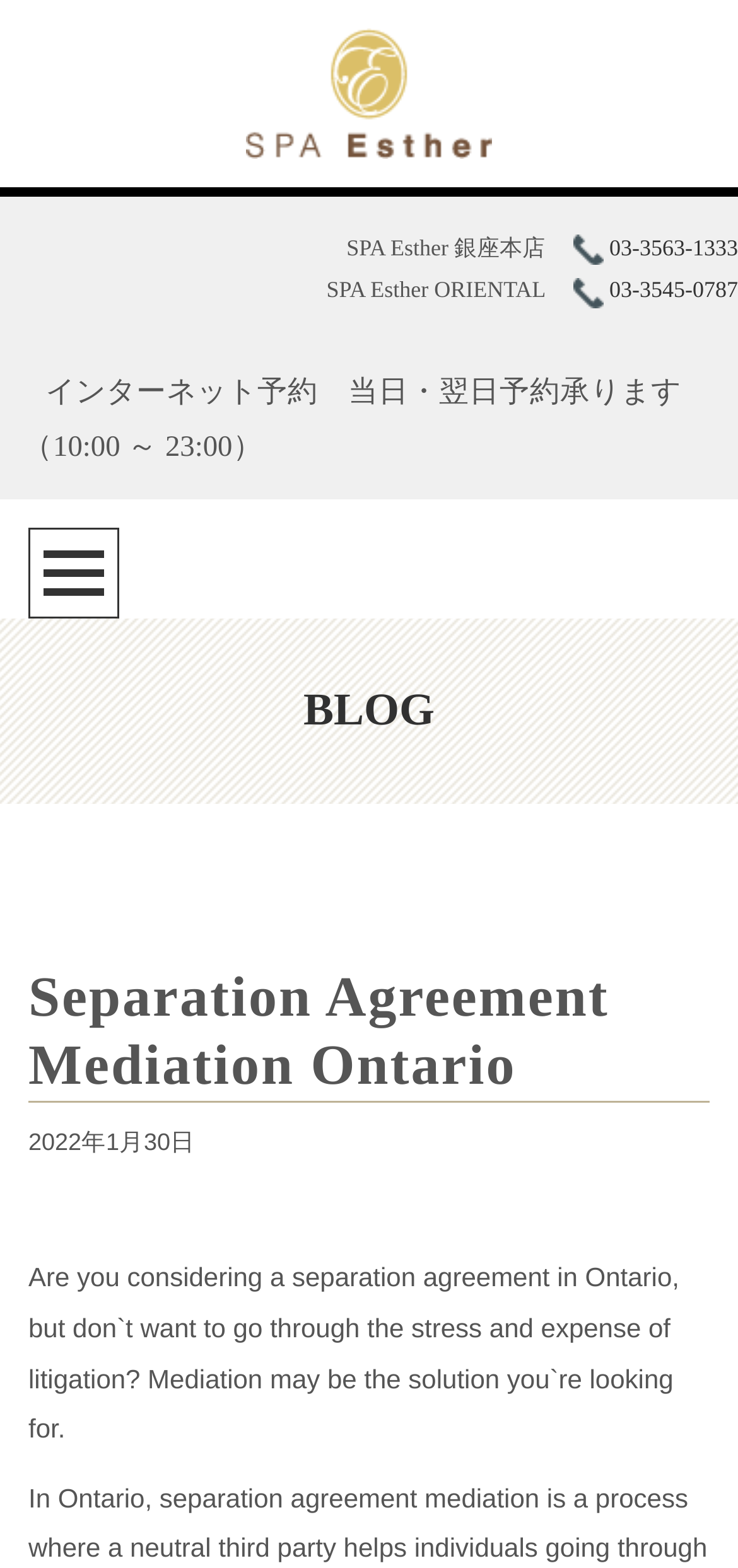Generate a thorough caption that explains the contents of the webpage.

This webpage is about SPA Esther, a private esthetic salon in Ginza, Tokyo. At the top of the page, there is a heading that displays the salon's name, phone numbers, and a link icon. Below this heading, there is a static text that informs visitors about internet reservations, which are available from 10:00 to 23:00.

On the left side of the page, there is a section dedicated to the salon's blog. The blog section has a heading that reads "BLOG" and features a recent article titled "Separation Agreement Mediation Ontario". The article is dated January 30, 2022, and provides information about mediation as a solution for separation agreements in Ontario, Canada.

There are two phone numbers with link icons on the top-right side of the page, which likely allow visitors to contact the salon directly. The overall layout of the page is simple and easy to navigate, with clear headings and concise text.